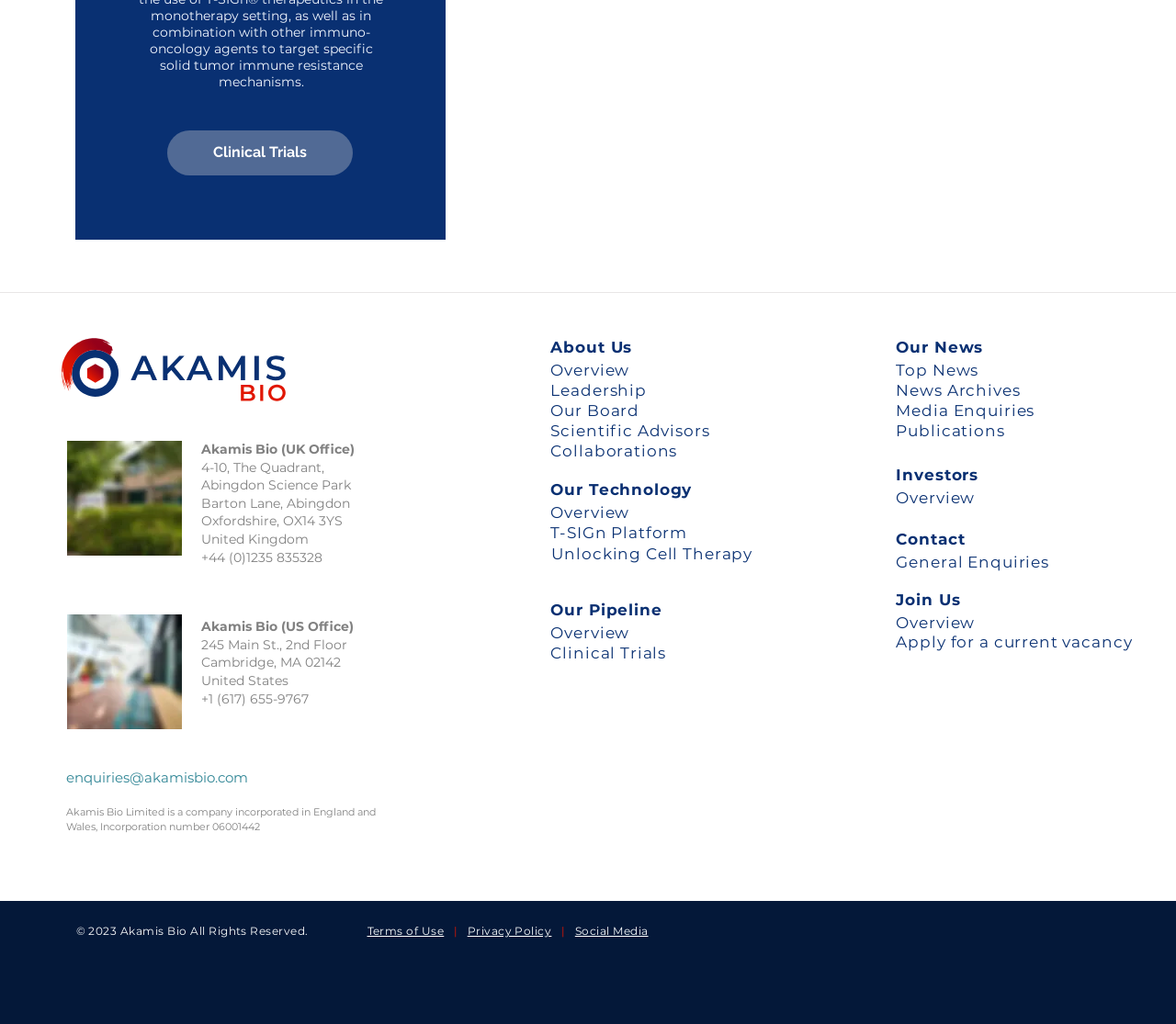Please find the bounding box coordinates of the element that must be clicked to perform the given instruction: "Visit About Us". The coordinates should be four float numbers from 0 to 1, i.e., [left, top, right, bottom].

[0.468, 0.326, 0.557, 0.352]